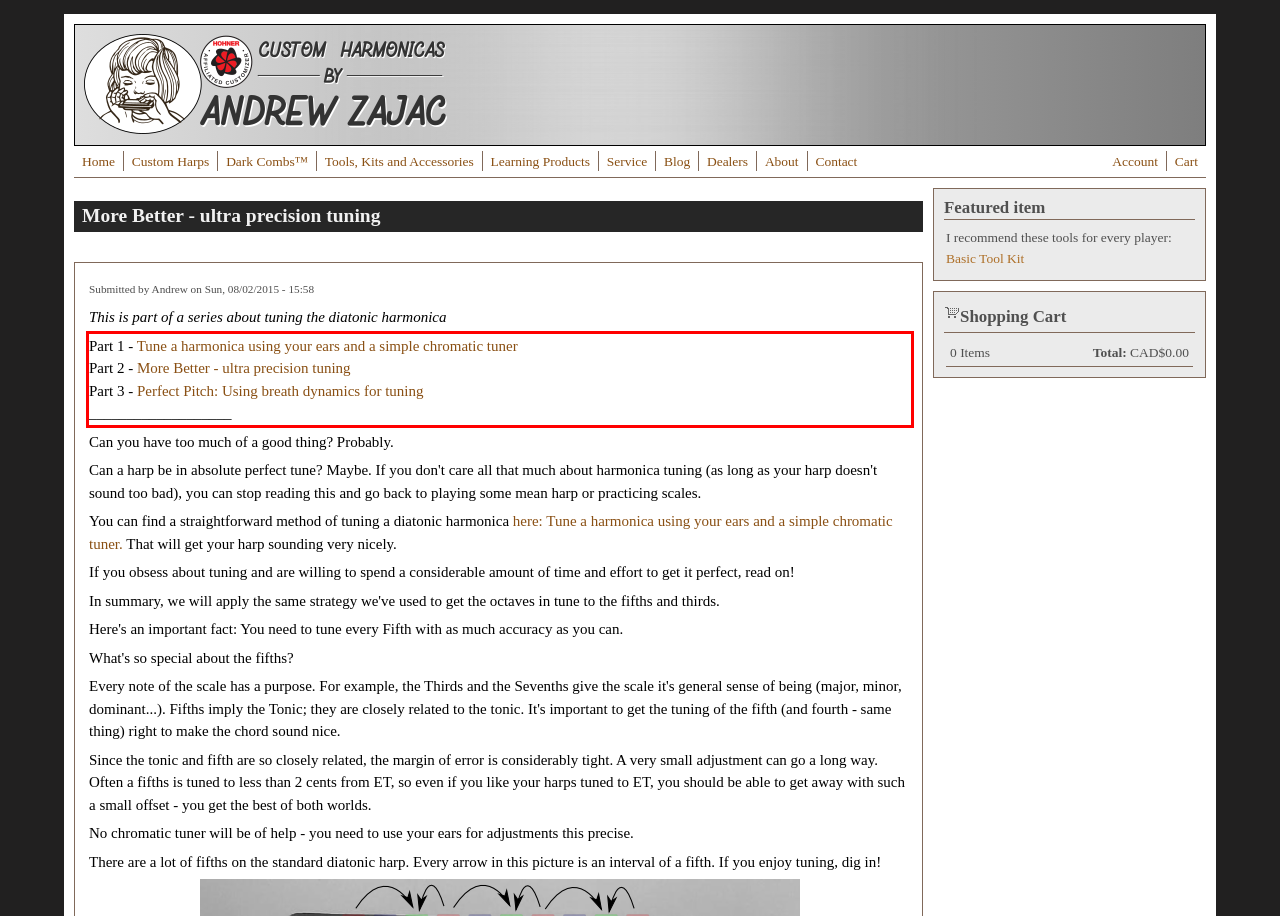Using the provided screenshot of a webpage, recognize and generate the text found within the red rectangle bounding box.

Part 1 - Tune a harmonica using your ears and a simple chromatic tuner Part 2 - More Better - ultra precision tuning Part 3 - Perfect Pitch: Using breath dynamics for tuning ___________________